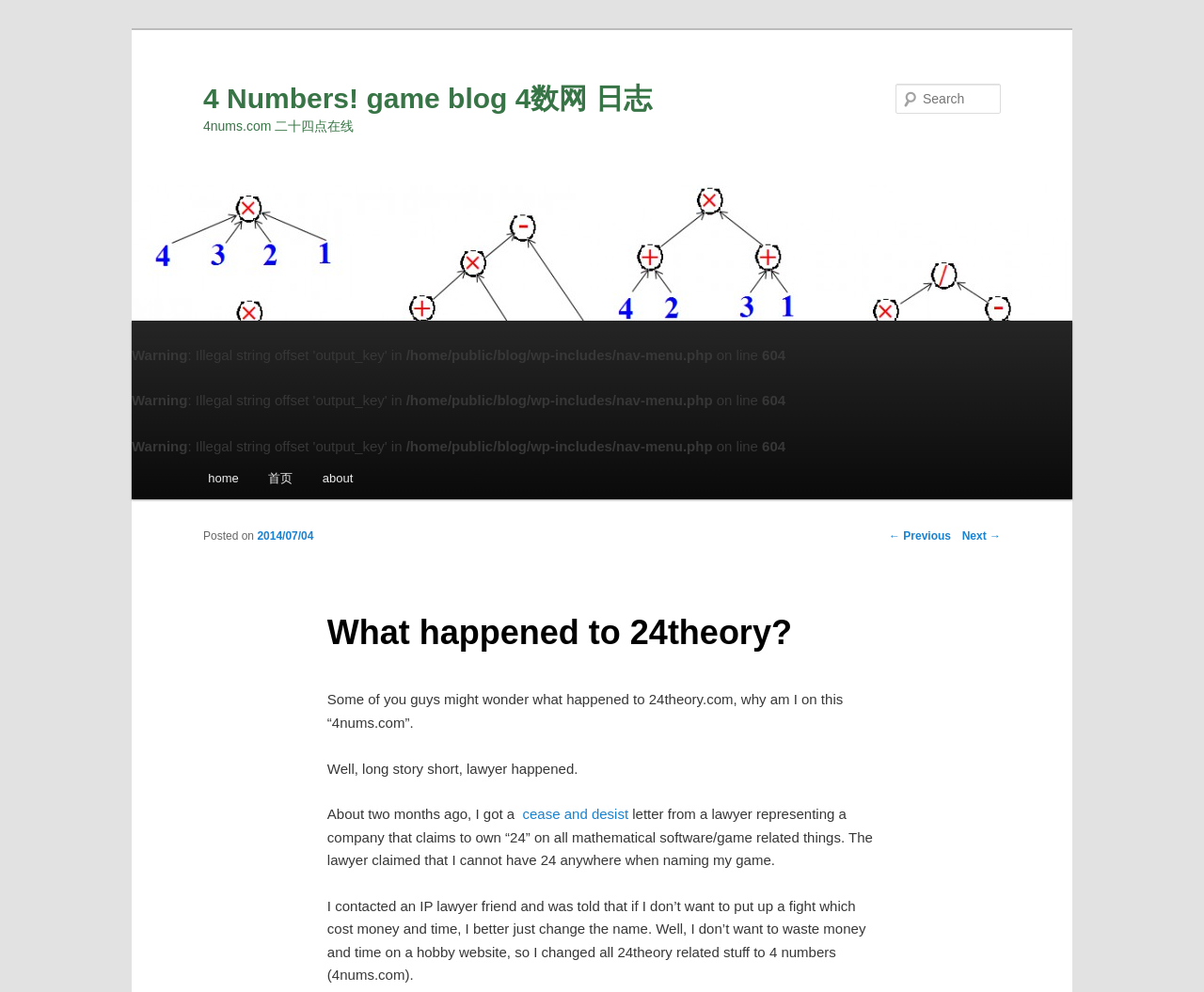Please find the bounding box coordinates of the element that needs to be clicked to perform the following instruction: "Read the previous post". The bounding box coordinates should be four float numbers between 0 and 1, represented as [left, top, right, bottom].

[0.738, 0.533, 0.79, 0.547]